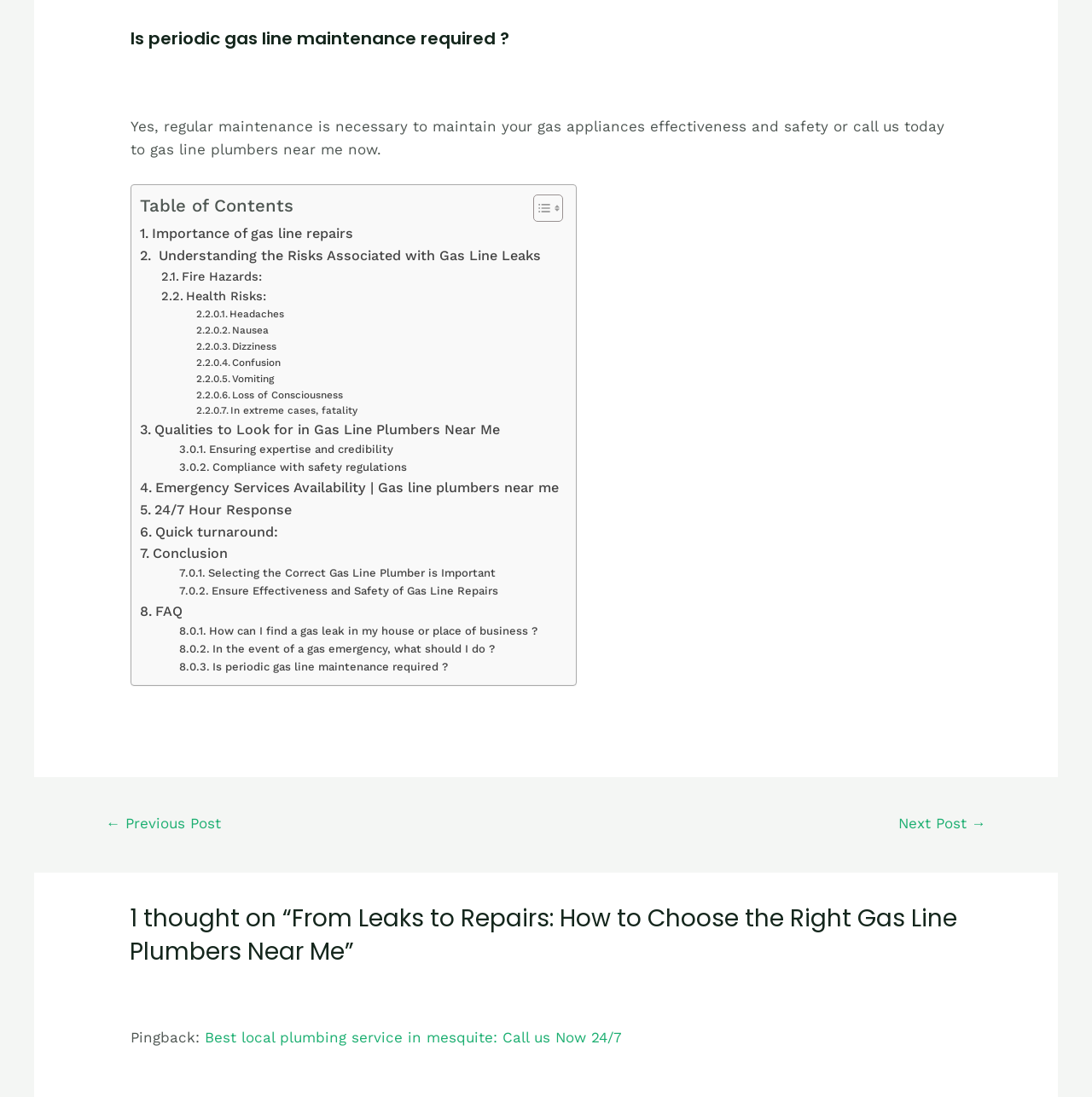Please find the bounding box coordinates of the section that needs to be clicked to achieve this instruction: "Learn about Health Risks".

[0.147, 0.261, 0.243, 0.28]